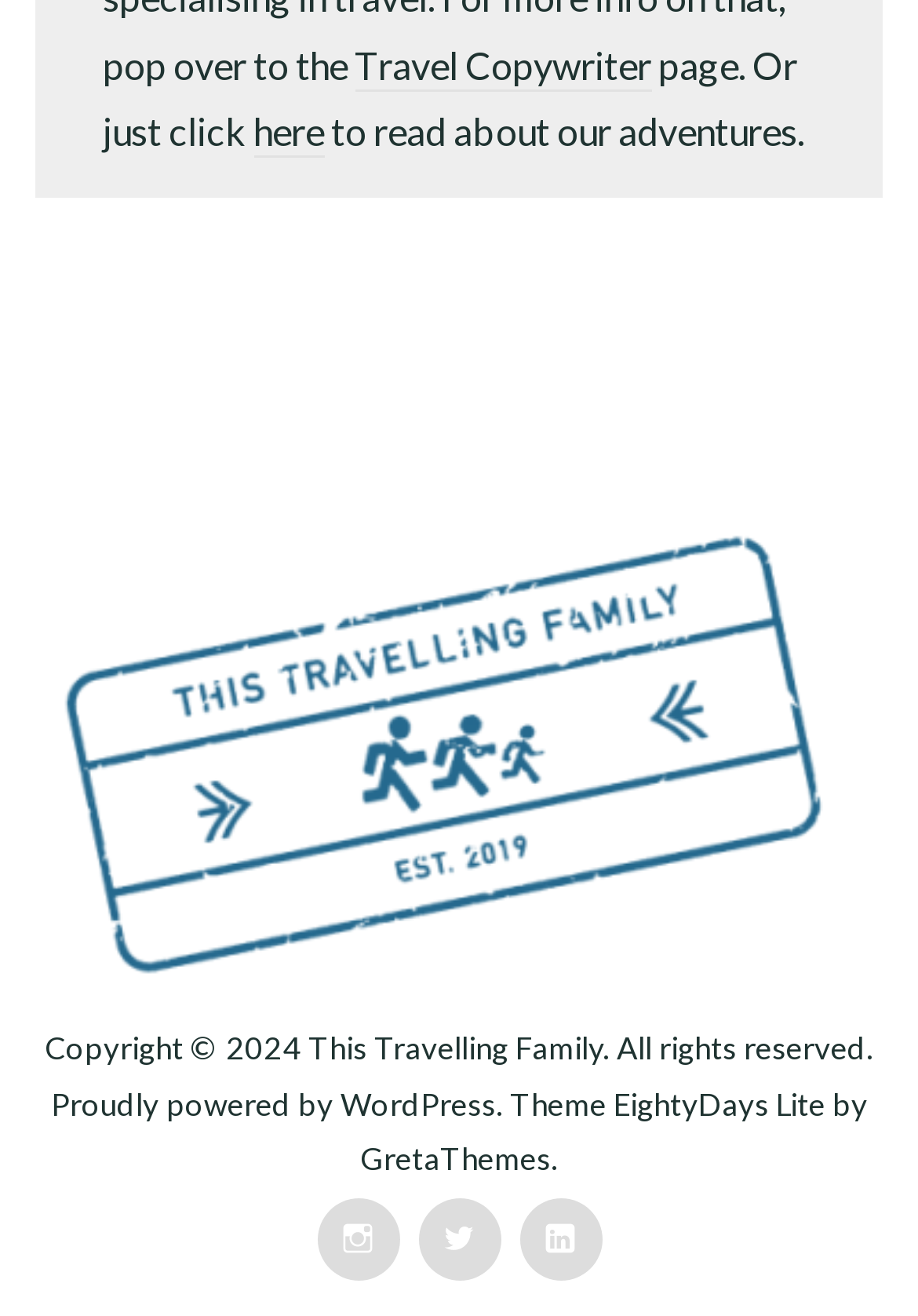Please identify the bounding box coordinates of the element that needs to be clicked to execute the following command: "Click on Travel Copywriter". Provide the bounding box using four float numbers between 0 and 1, formatted as [left, top, right, bottom].

[0.387, 0.031, 0.71, 0.069]